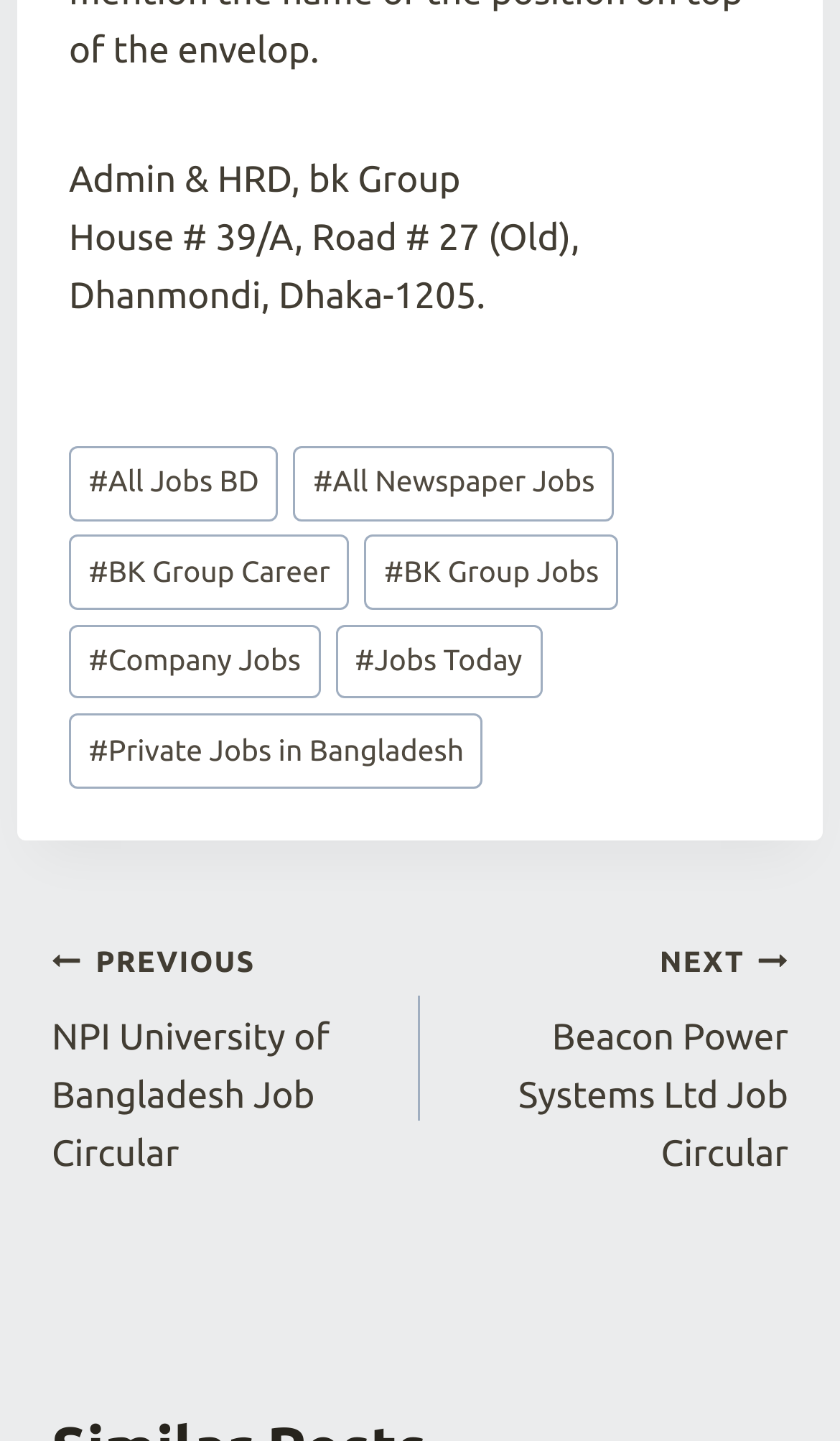Determine the bounding box coordinates of the clickable region to carry out the instruction: "View all jobs in Bangladesh".

[0.082, 0.31, 0.332, 0.361]